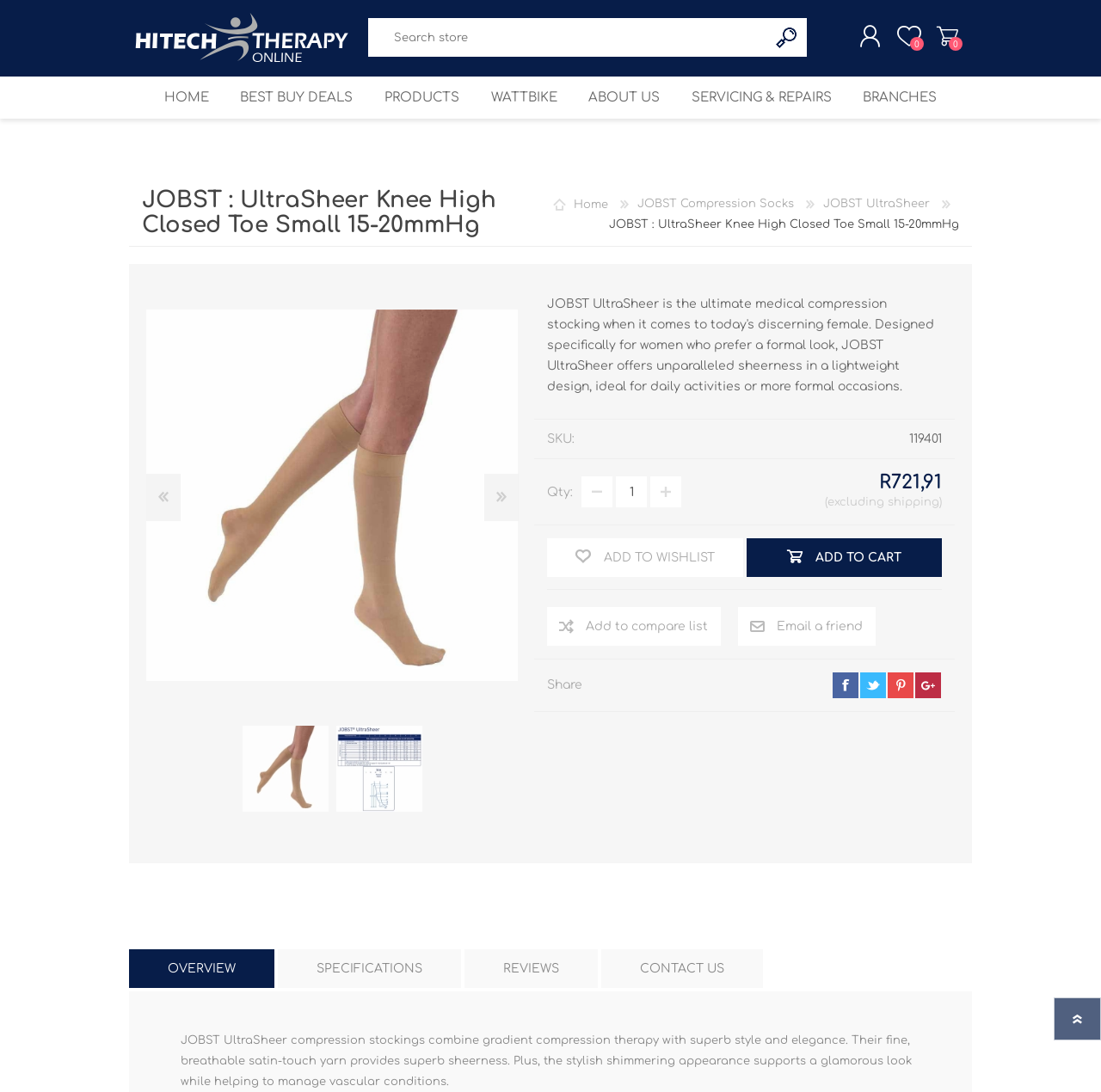Examine the screenshot and answer the question in as much detail as possible: What is the purpose of the 'ADD TO WISHLIST' button?

The 'ADD TO WISHLIST' button is likely used to add the product to the user's wishlist, allowing them to save the product for later or share it with others.